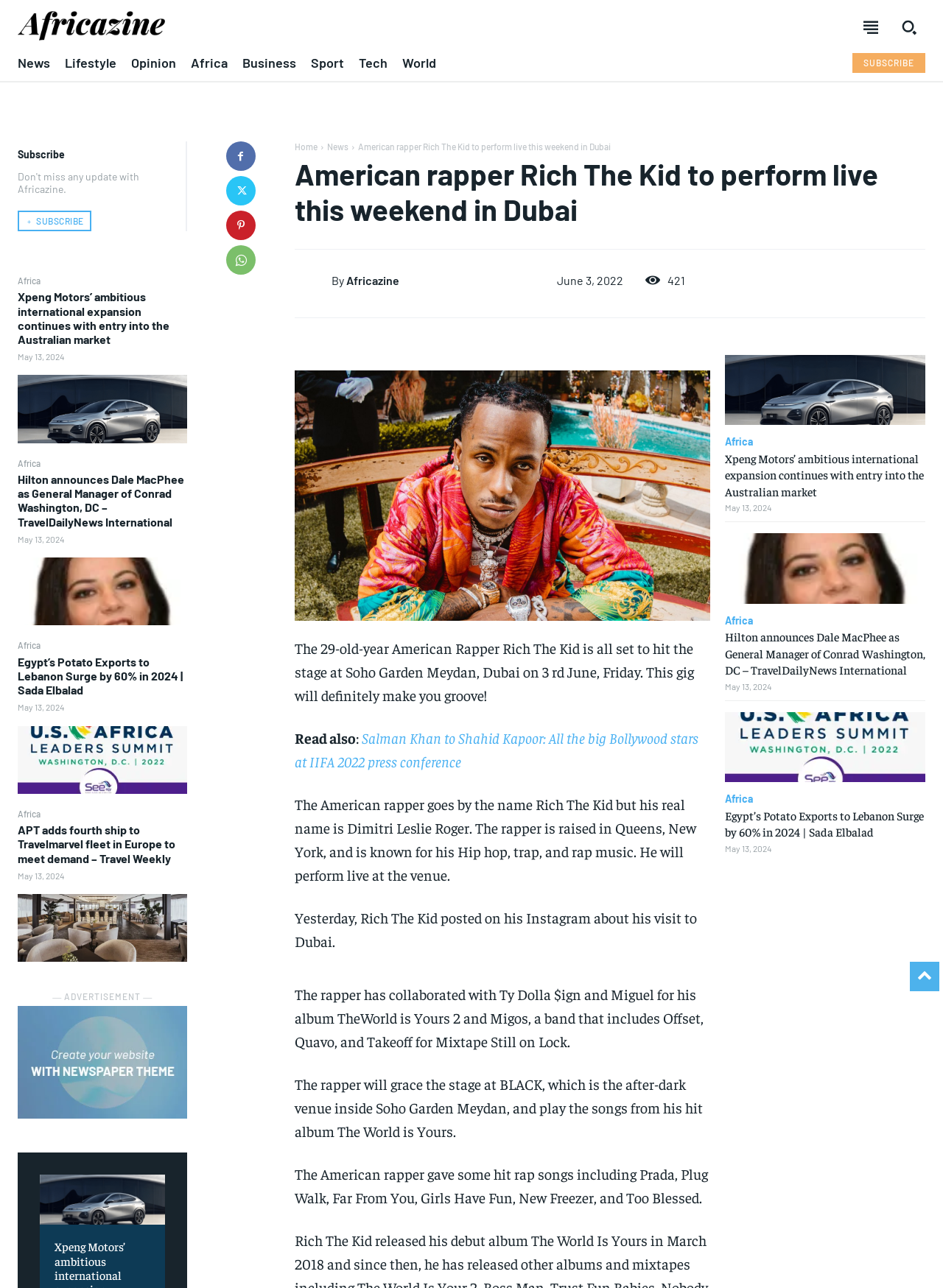Could you locate the bounding box coordinates for the section that should be clicked to accomplish this task: "Explore LIFESTYLE section".

[0.766, 0.132, 0.842, 0.149]